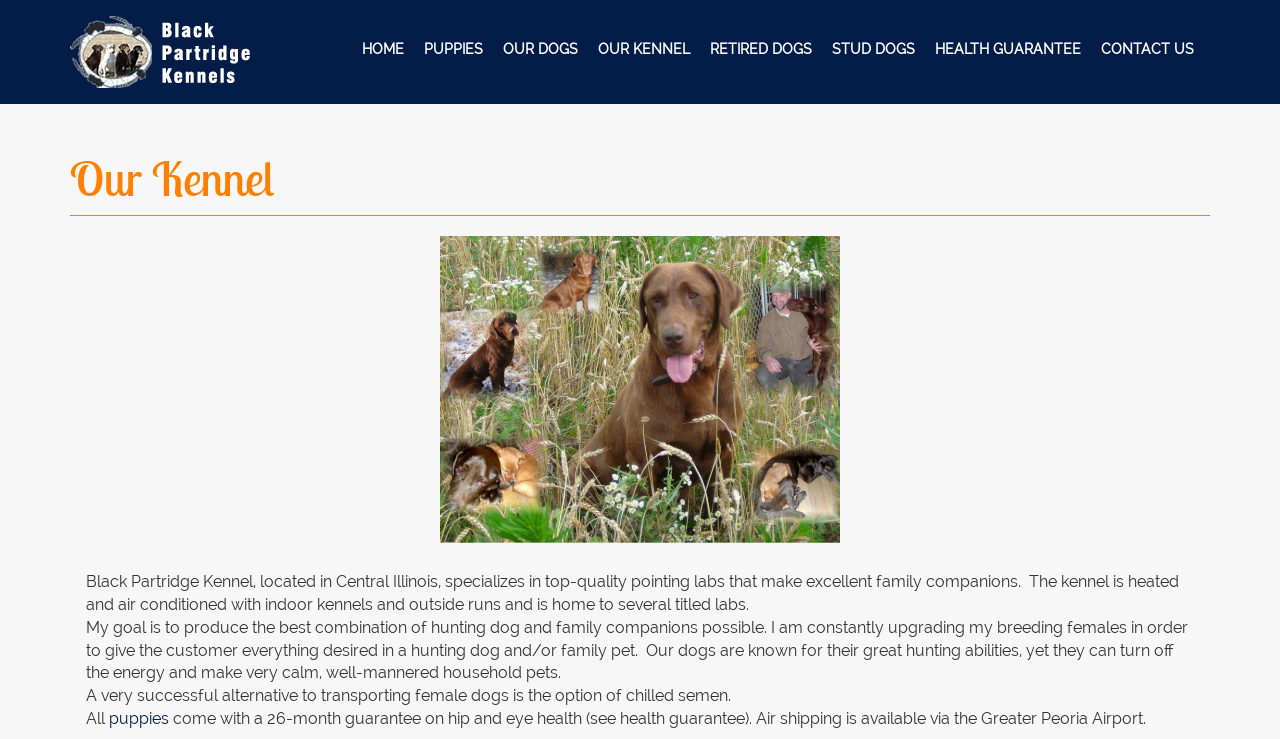Use one word or a short phrase to answer the question provided: 
What is the condition of the kennel?

heated and air conditioned